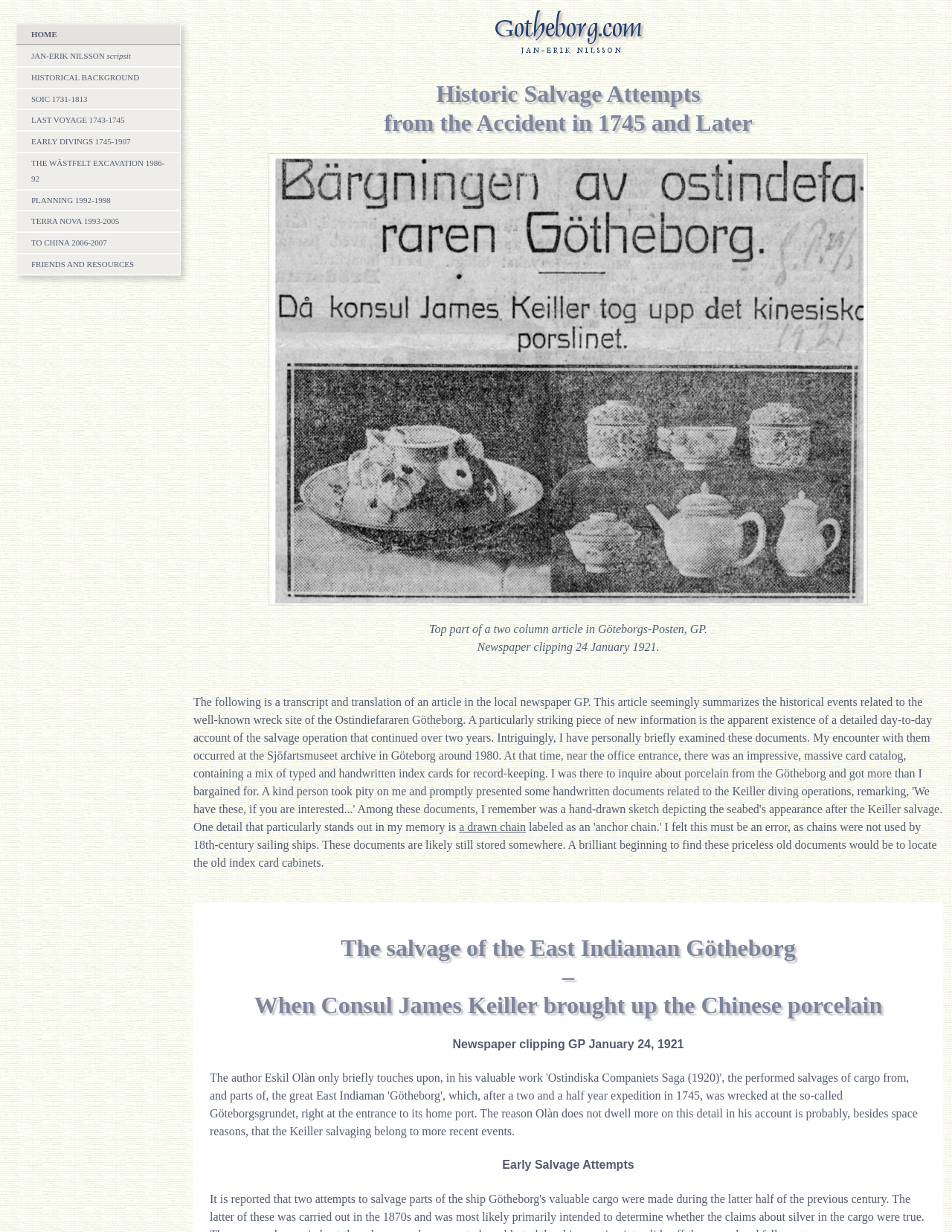What is the subject of the heading 'Early Salvage Attempts'?
Give a one-word or short phrase answer based on the image.

Salvage of East Indiaman Götheborg